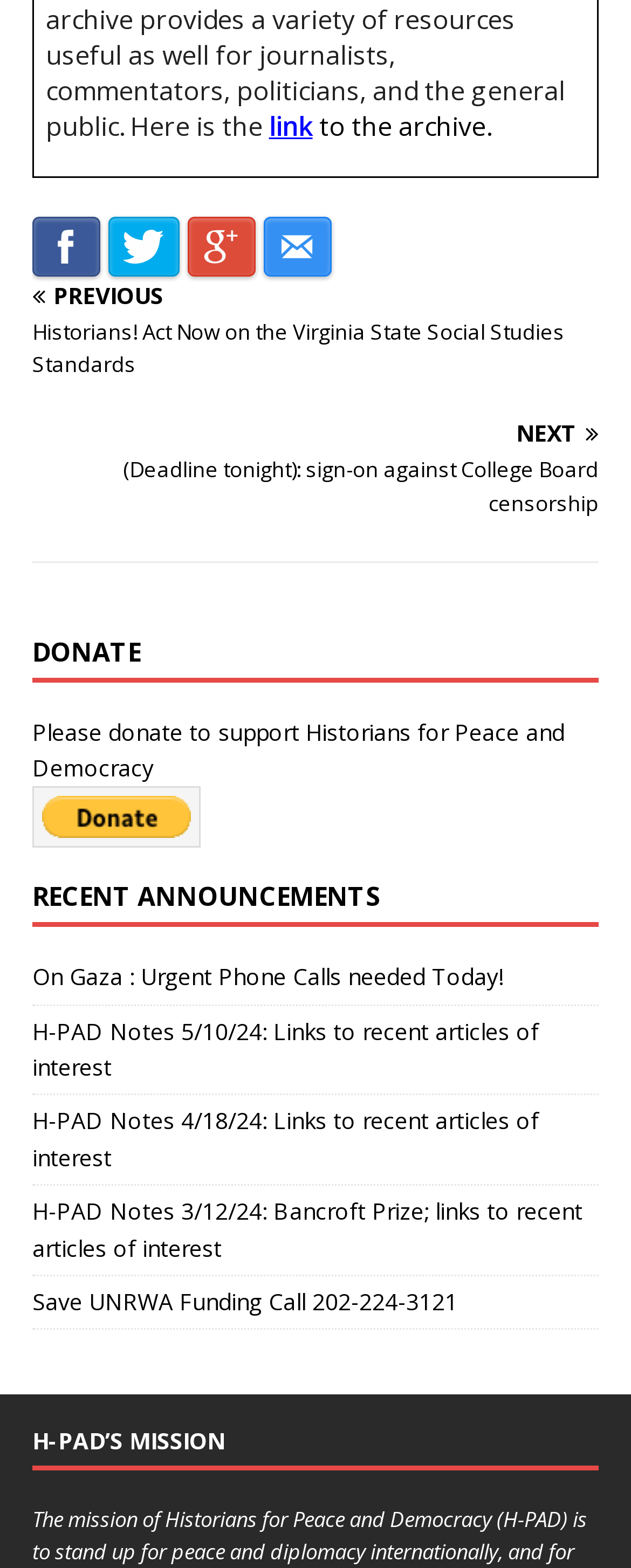Identify the bounding box coordinates necessary to click and complete the given instruction: "Click on the 'PREVIOUS' link".

[0.051, 0.181, 0.949, 0.244]